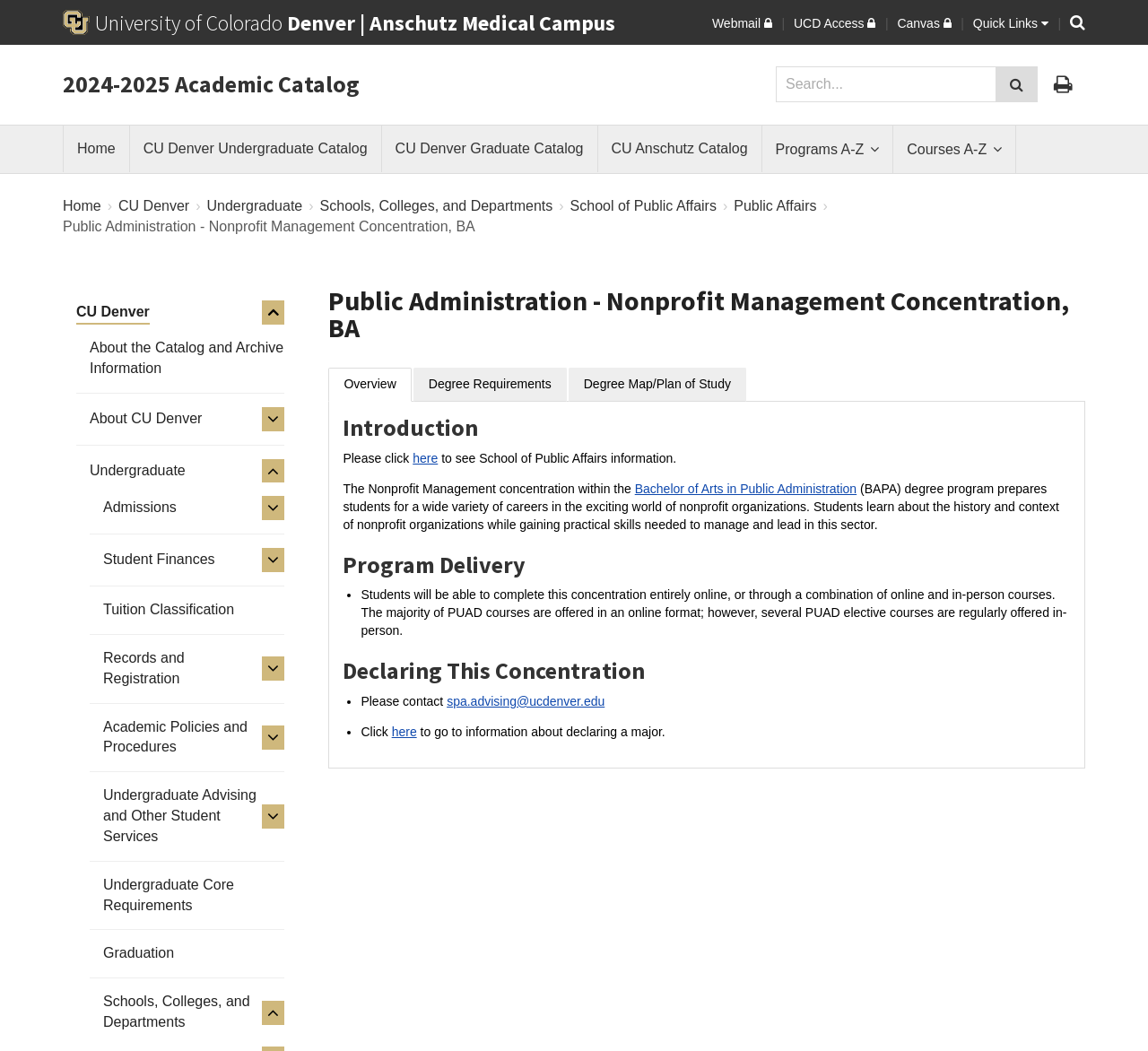Provide an in-depth caption for the contents of the webpage.

The webpage is about the Public Administration - Nonprofit Management Concentration, BA program at the University of Colorado Denver. At the top left corner, there is a link to the University of Colorado Denver home page, accompanied by an image. Next to it, there is a heading that displays the university's name and location.

Below the heading, there is a navigation menu with links to various university resources, including Webmail, UCD Access, Canvas, and Quick Links. On the right side of the navigation menu, there is a search bar with a submit button.

The main content of the webpage is divided into two sections. The left section has a navigation menu with links to different parts of the academic catalog, including the home page, undergraduate catalog, graduate catalog, and programs A-Z. Below the navigation menu, there is a breadcrumbs trail that shows the current location within the catalog.

The right section of the main content has a heading that displays the program title, followed by a brief introduction to the program. There are three tabs below the introduction: Overview, Degree Requirements, and Degree Map/Plan of Study. The Overview tab is selected by default, and it displays information about the program, including its delivery format and how to declare the concentration.

The program information is organized into sections, including Introduction, Program Delivery, and Declaring This Concentration. Each section has a heading and a brief description, with some sections containing links to additional resources or contact information.